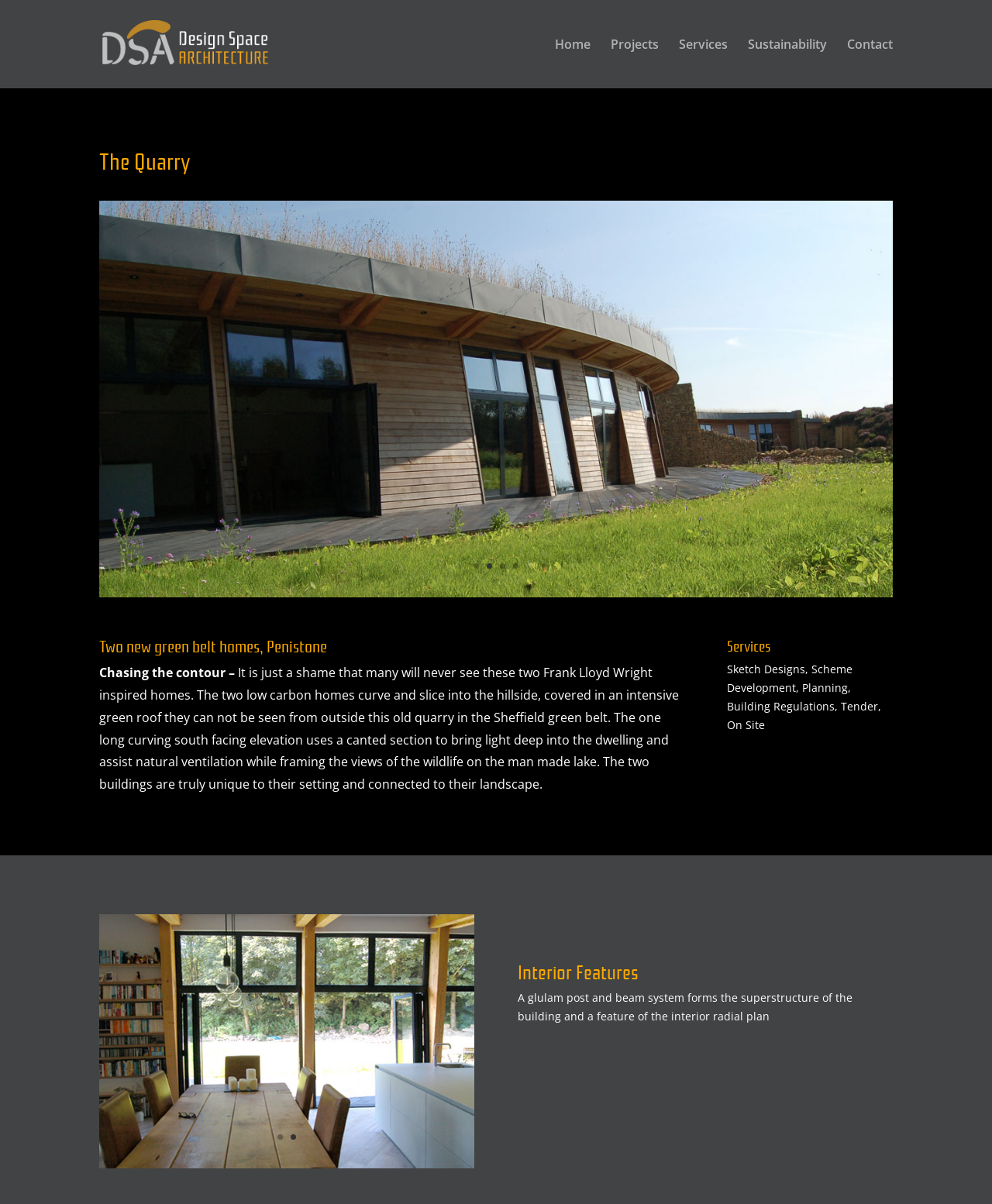What is the material used for the post and beam system?
Observe the image and answer the question with a one-word or short phrase response.

Glulam